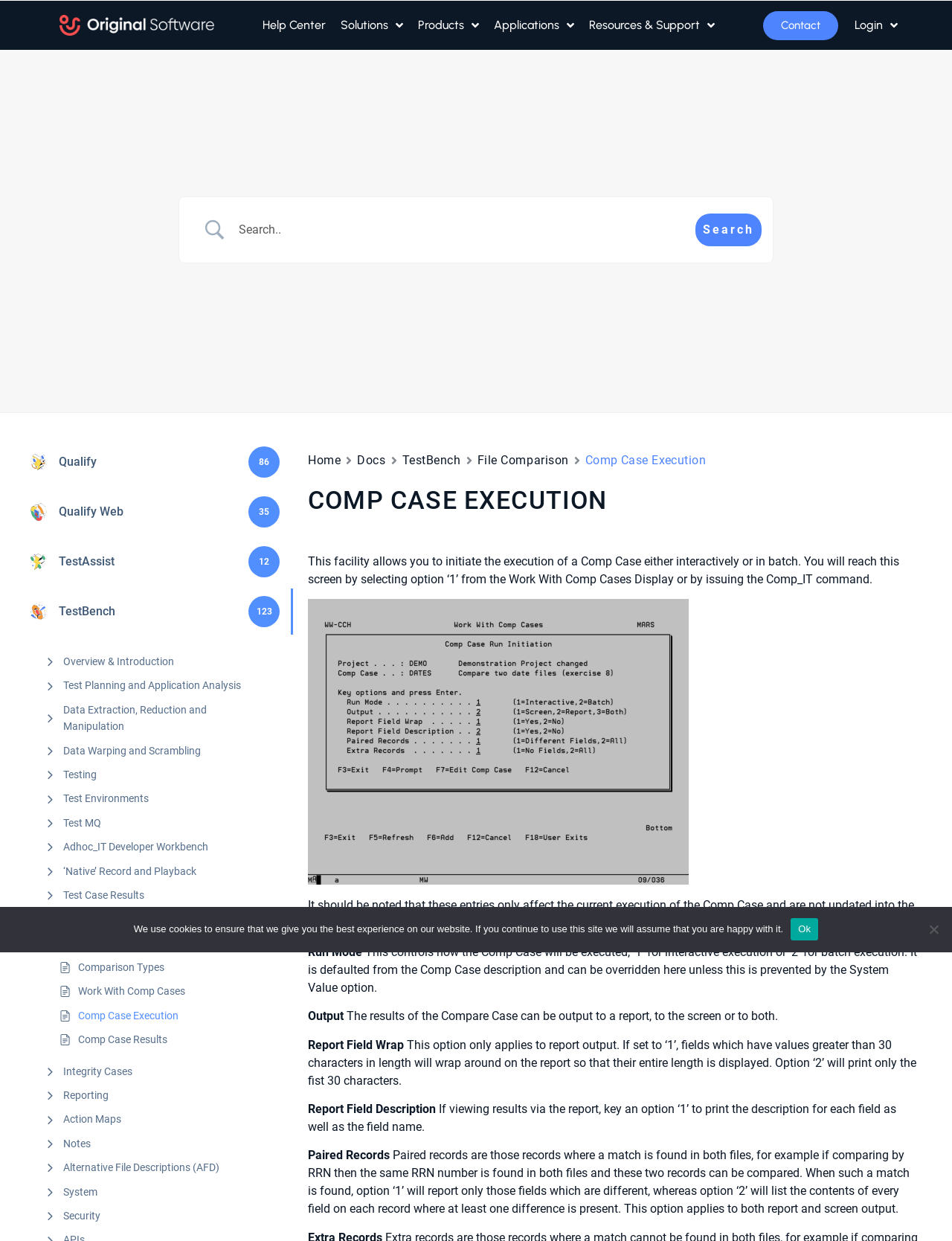Please identify the bounding box coordinates of the area that needs to be clicked to follow this instruction: "Initiate Comp Case execution".

[0.615, 0.365, 0.741, 0.376]